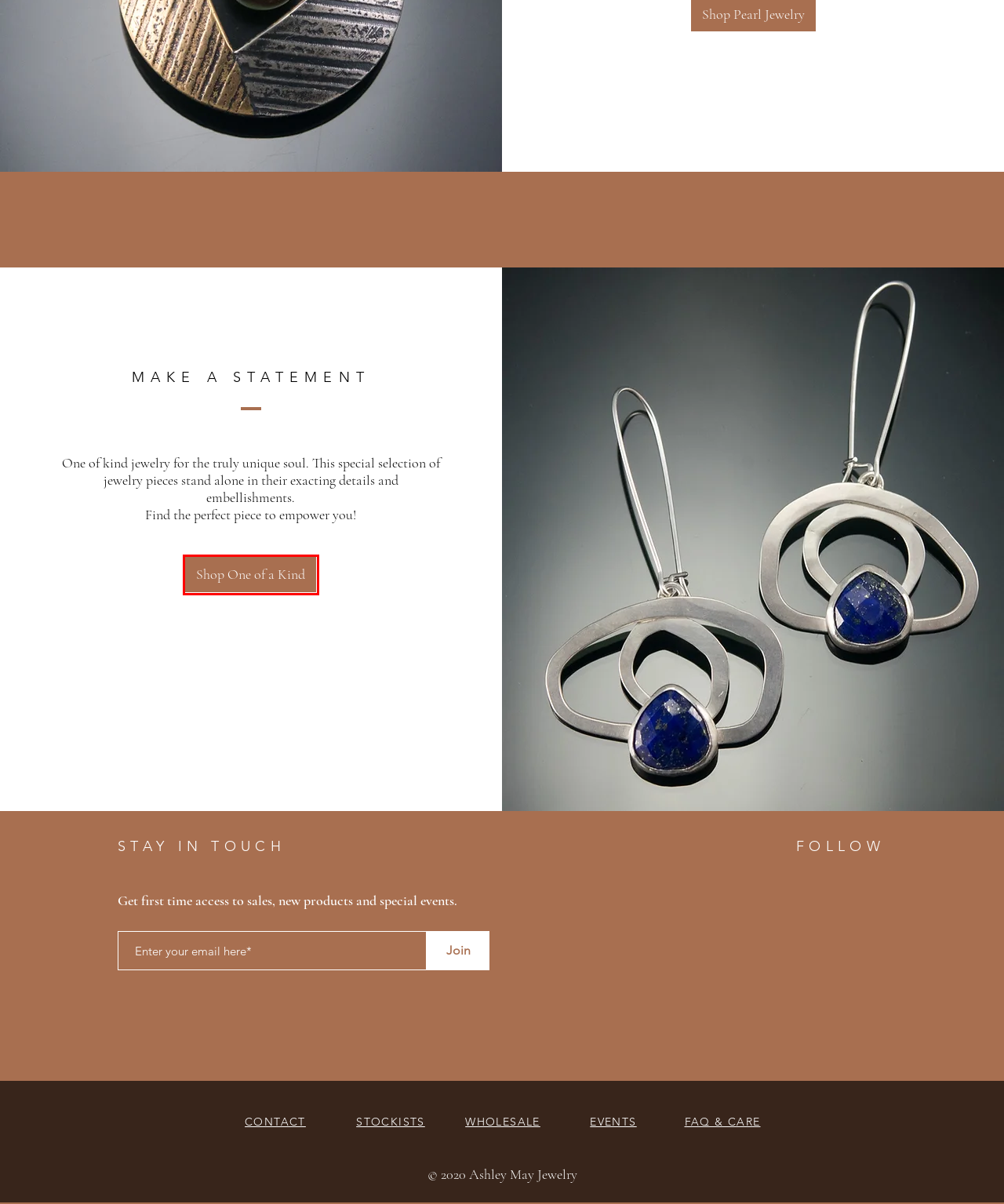Look at the screenshot of the webpage and find the element within the red bounding box. Choose the webpage description that best fits the new webpage that will appear after clicking the element. Here are the candidates:
A. Shop | Ashleymayjewelry
B. Wholesale | Ashleymayjewelry
C. About | Ashleymayjewelry | Portland Oregon Artist | Women Owned Buisness
D. Pearls | Ashleymayjewelry
E. One of a Kind | Ashleymayjewelry
F. Events | Ashley May Jewelry | Art Festival Schedule
G. Stockists | Ashleymayjewelry
H. Custom | Ashleymayjewelry

E